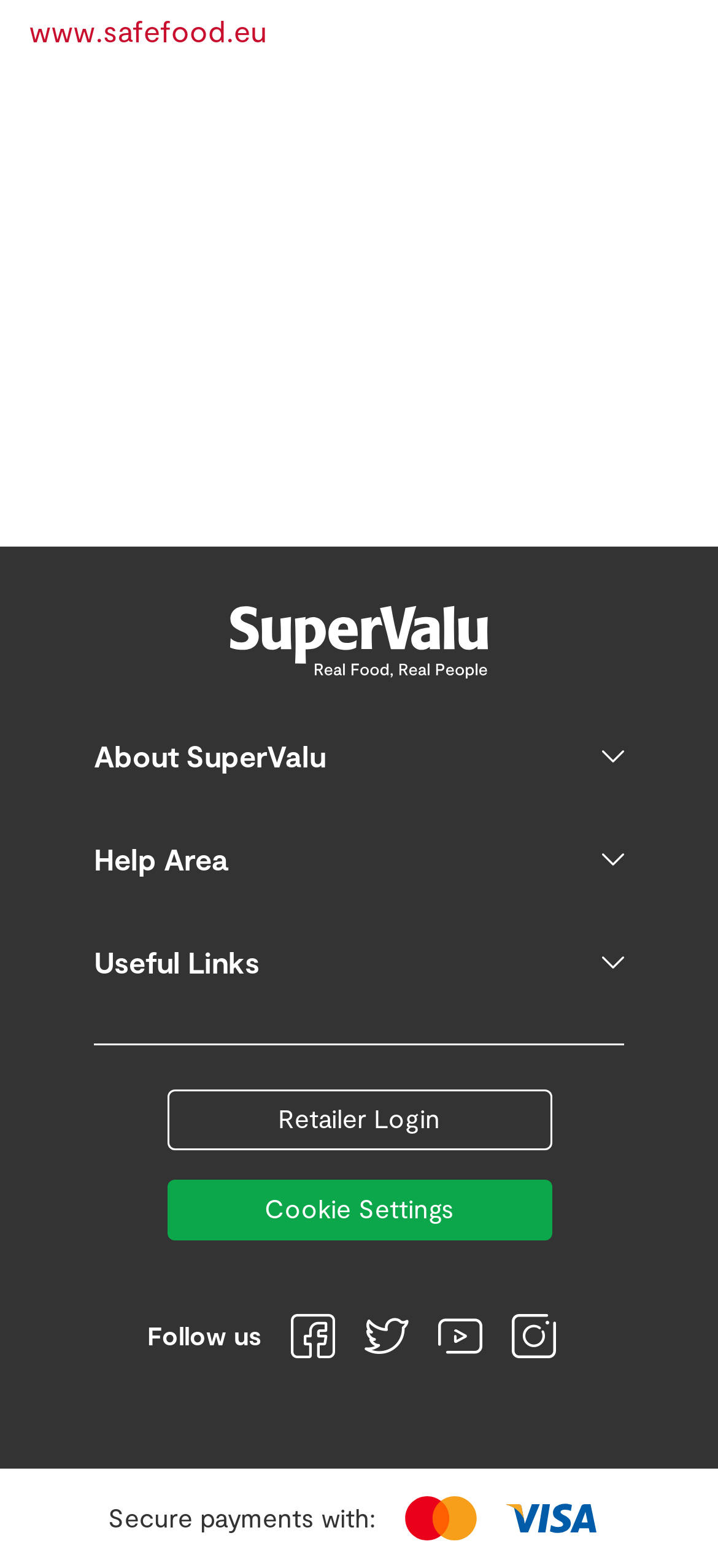Can you pinpoint the bounding box coordinates for the clickable element required for this instruction: "View the latest news"? The coordinates should be four float numbers between 0 and 1, i.e., [left, top, right, bottom].

[0.131, 0.586, 0.333, 0.606]